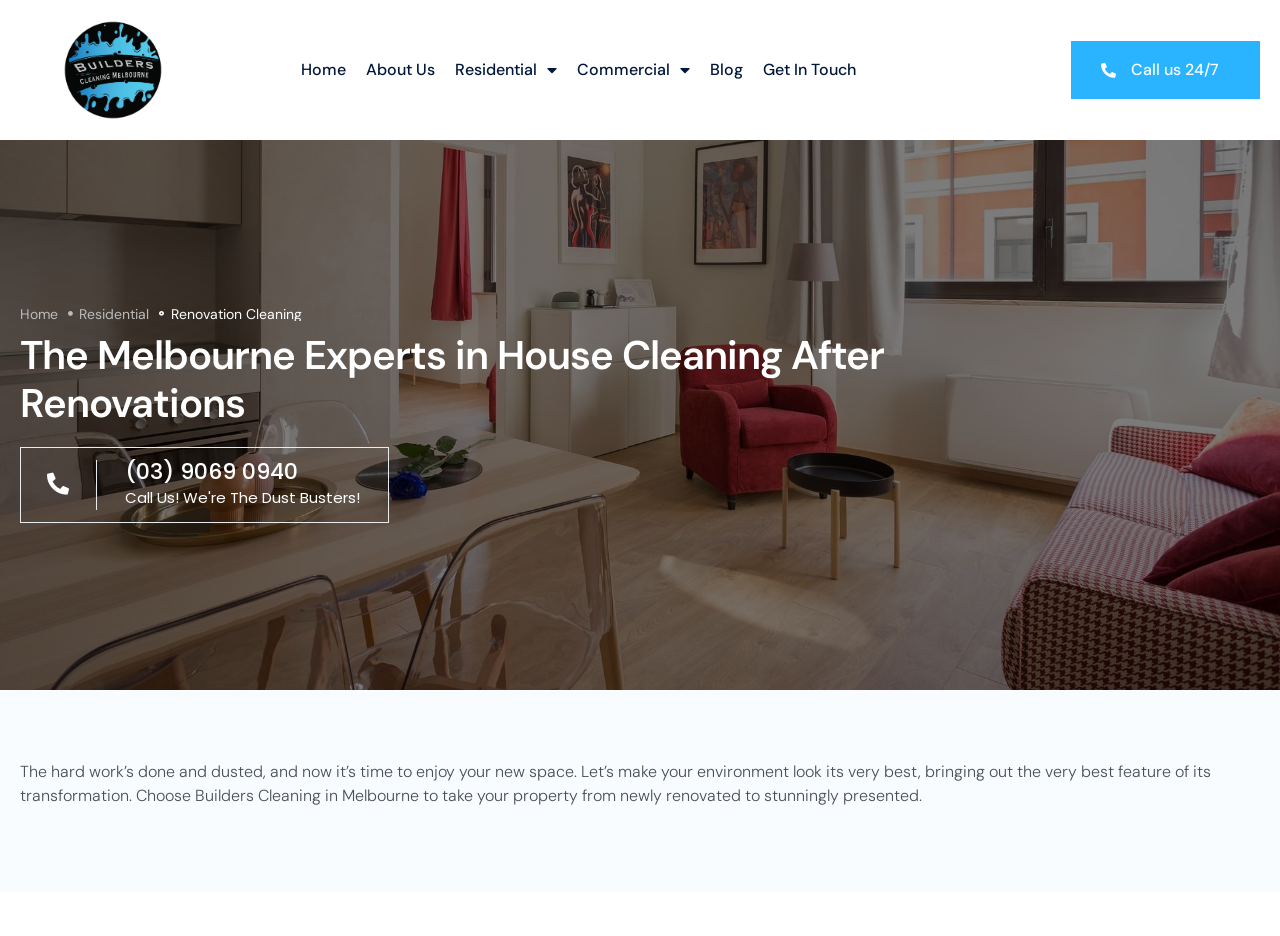What type of properties do they clean?
Kindly give a detailed and elaborate answer to the question.

The link elements 'Residential' and 'Commercial' suggest that the service offers cleaning services for both residential and commercial properties.